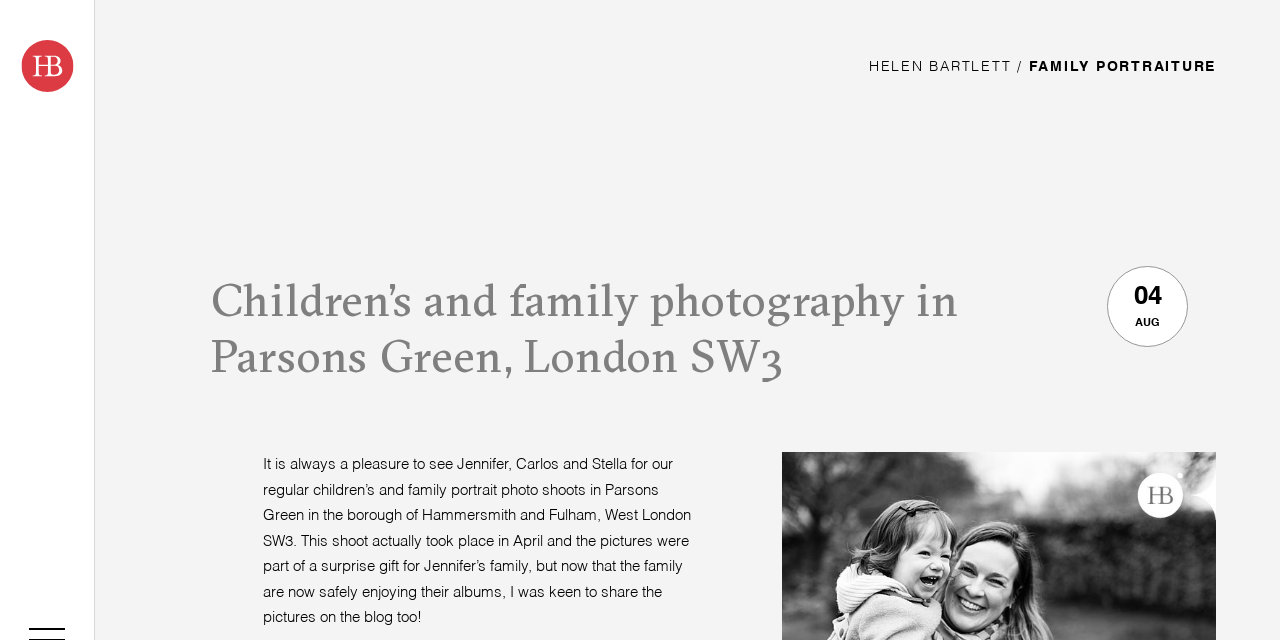Please study the image and answer the question comprehensively:
Where did the photo shoot take place?

The location of the photo shoot is obtained from the static text 'It is always a pleasure to see Jennifer, Carlos and Stella for our regular children’s and family portrait photo shoots in Parsons Green...' which clearly mentions the location.